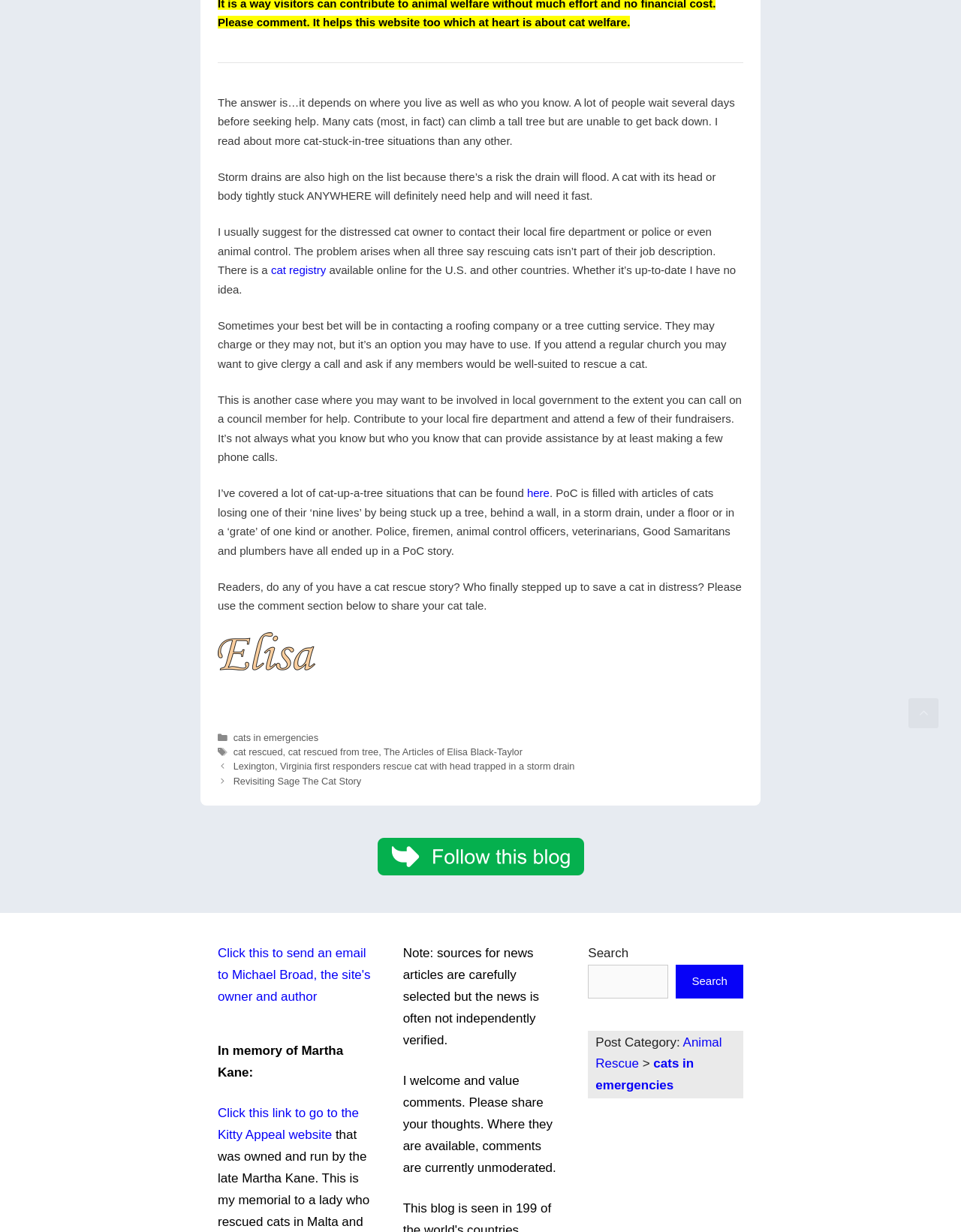Answer in one word or a short phrase: 
What is the purpose of the 'cat registry' mentioned in the article?

Available online for the U.S. and other countries